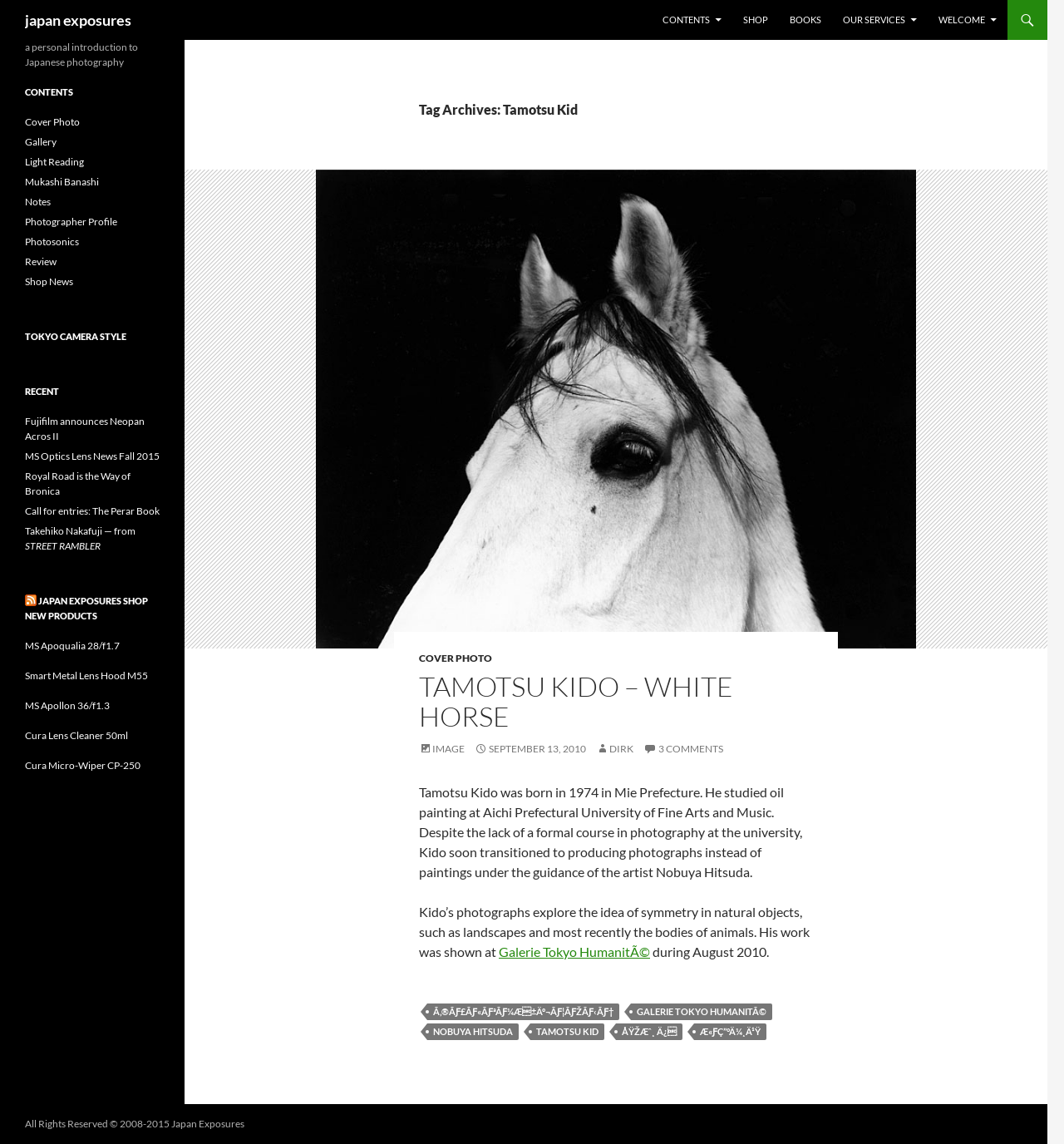Write a detailed summary of the webpage.

The webpage is about Tamotsu Kid, a Japanese photographer, and is part of the Japan Exposures website. At the top, there is a heading "japan exposures" and a navigation menu with links to "CONTENTS", "SHOP", "BOOKS", "OUR SERVICES", and "WELCOME". 

Below the navigation menu, there is a main section with a header "Tag Archives: Tamotsu Kid". This section contains an article about Tamotsu Kid, with a heading "TAMOTSU KIDO – WHITE HORSE" and a link to the article. There is also a link to a cover photo, an image, and a timestamp "SEPTEMBER 13, 2010". The article provides a brief biography of Tamotsu Kid, mentioning his birth year, education, and transition from oil painting to photography. It also describes his photographic style, which explores symmetry in natural objects.

To the right of the article, there is a sidebar with several sections. The first section has a heading "CONTENTS" and lists links to various pages, including "Cover Photo", "Gallery", and "Photographer Profile". The second section has a heading "TOKYO CAMERA STYLE" with a link to a related page. The third section has a heading "RECENT" and lists links to recent news articles, including announcements from Fujifilm and MS Optics. The fourth section has a heading "RSS JAPAN EXPOSURES SHOP NEW PRODUCTS" and lists links to new products in the Japan Exposures shop, including lenses and camera accessories.

At the bottom of the page, there is a footer section with links to various pages, including "Galerie Tokyo Humanité", "NOBUYA HITSUDA", and "TAMOTSU KID". There is also a copyright notice "All Rights Reserved © 2008-2015 Japan Exposures".